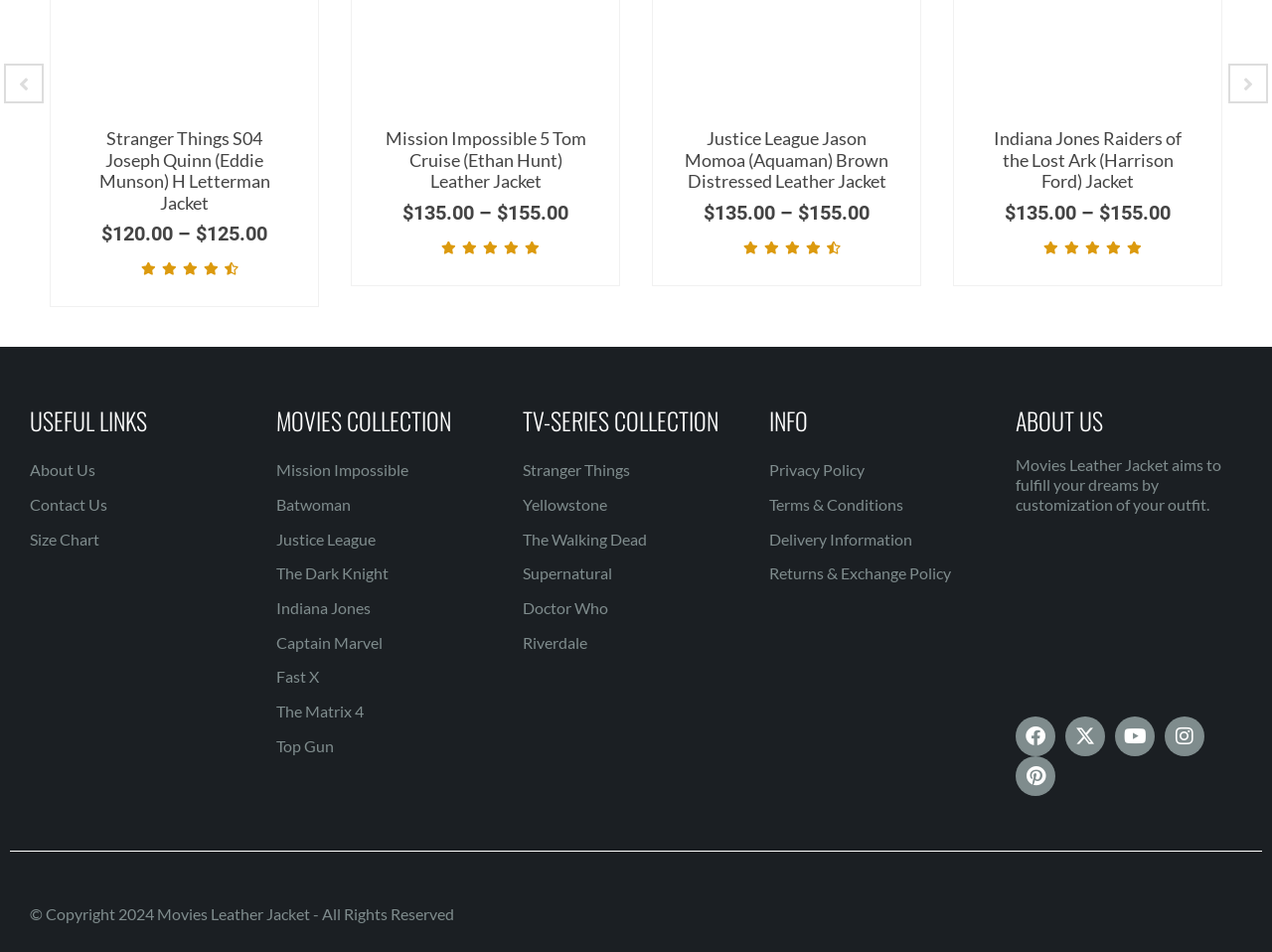Using the details in the image, give a detailed response to the question below:
What is the purpose of the website?

I found the purpose of the website by reading the StaticText element under the 'ABOUT US' heading, which says 'Movies Leather Jacket aims to fulfill your dreams by customization of your outfit.' This indicates that the purpose of the website is to provide customization of outfits.